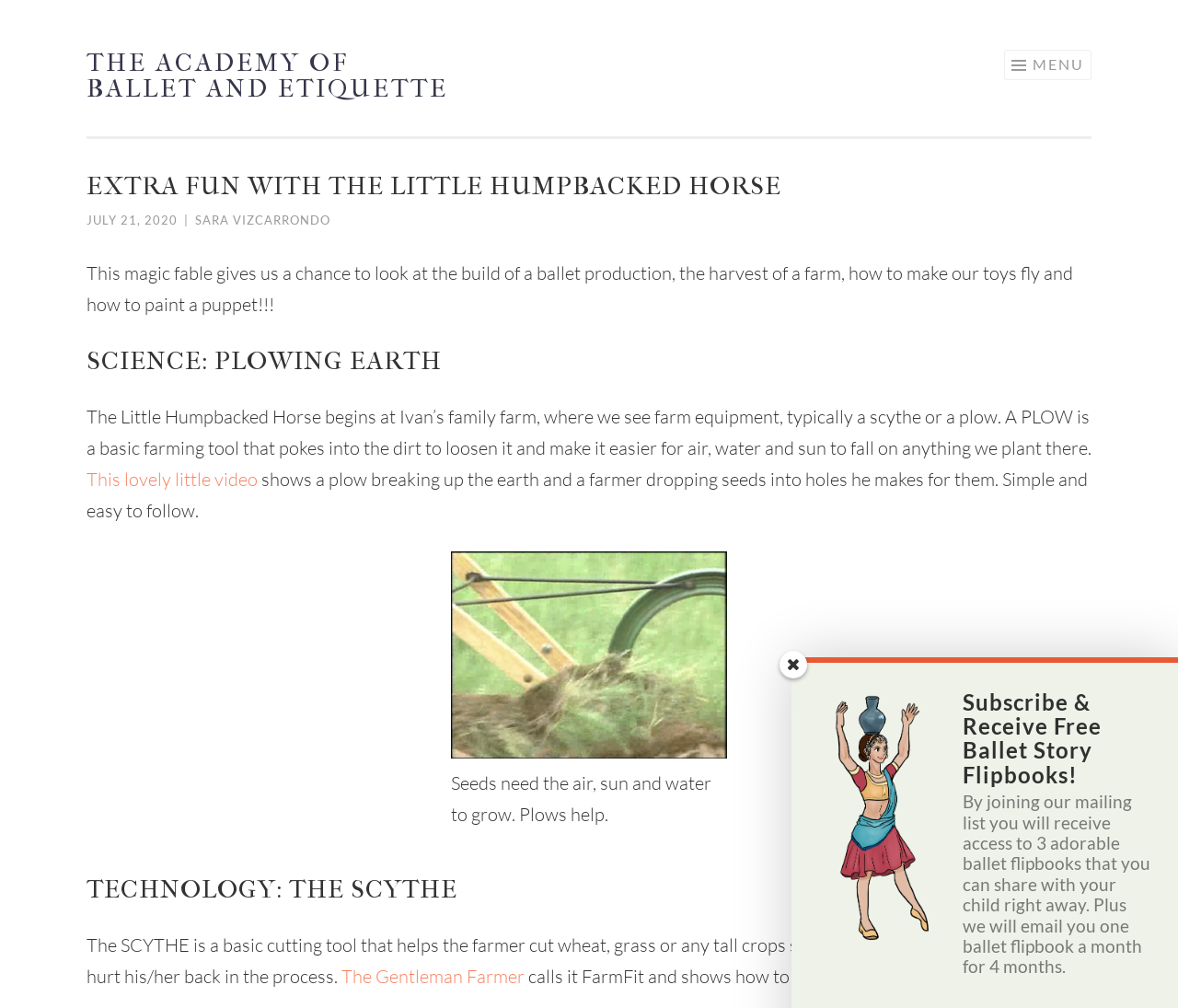What is the name of the academy?
Answer the question in as much detail as possible.

I found the answer by looking at the heading element with the text 'THE ACADEMY OF BALLET AND ETIQUETTE' which is a prominent element on the webpage, indicating that it is the name of the academy.